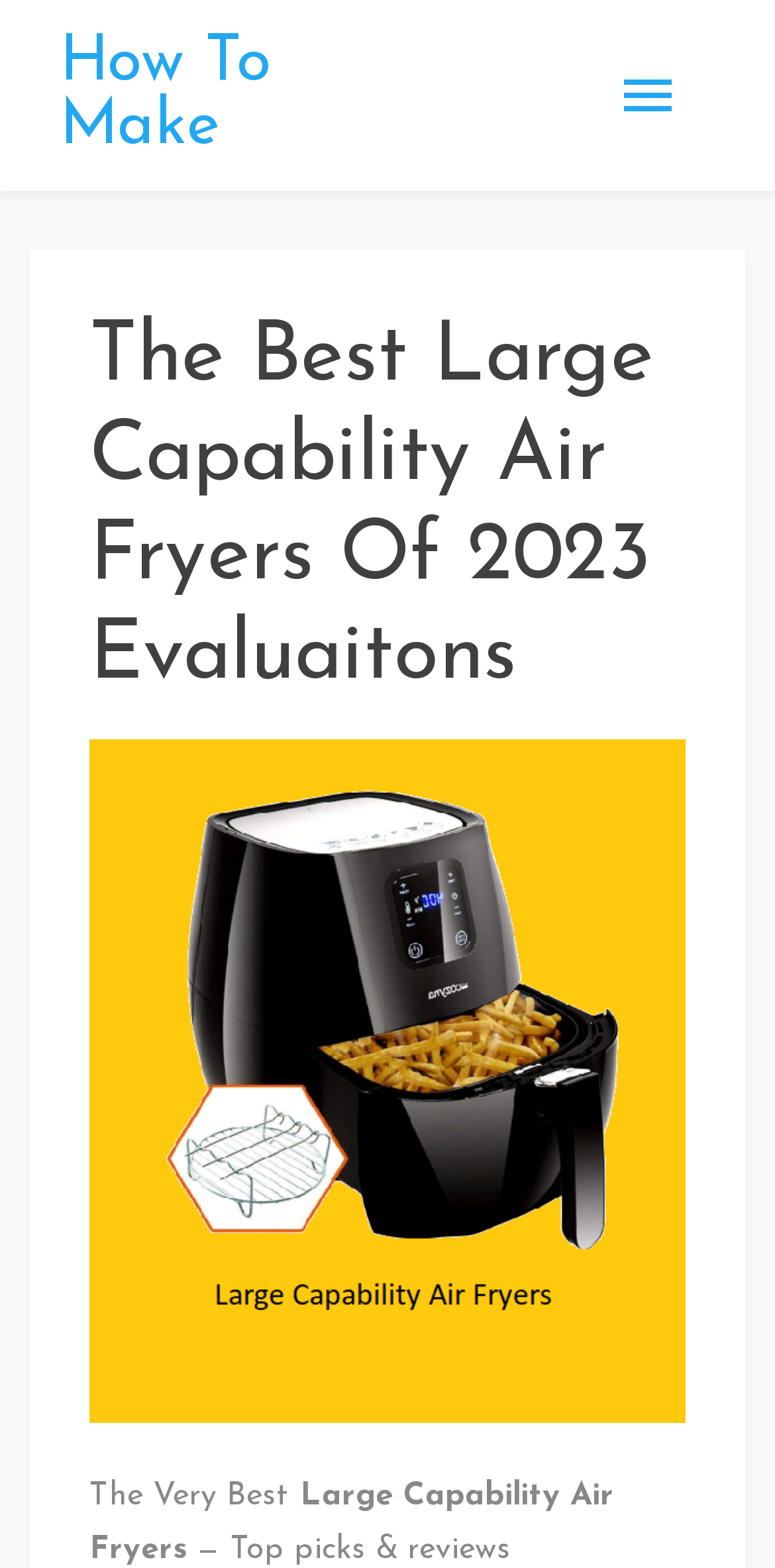What is the main topic of this webpage?
Look at the image and provide a detailed response to the question.

Based on the heading 'The Best Large Capability Air Fryers Of 2023 Evaluaitons' and the image caption 'Large Capability Air Fryers', it is clear that the main topic of this webpage is about large capacity air fryers.